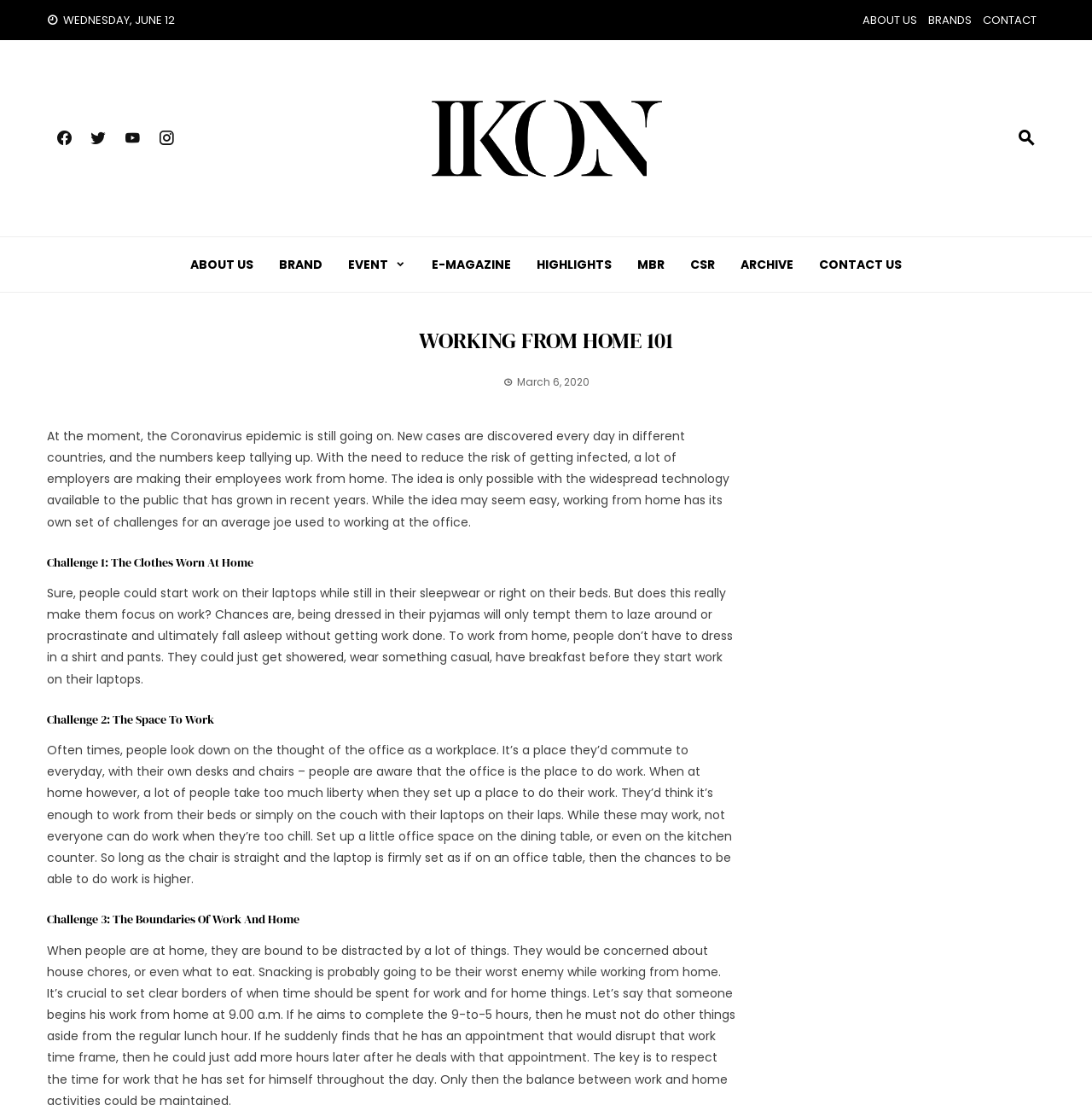What is the purpose of dressing properly while working from home?
Look at the image and respond with a one-word or short phrase answer.

To focus on work